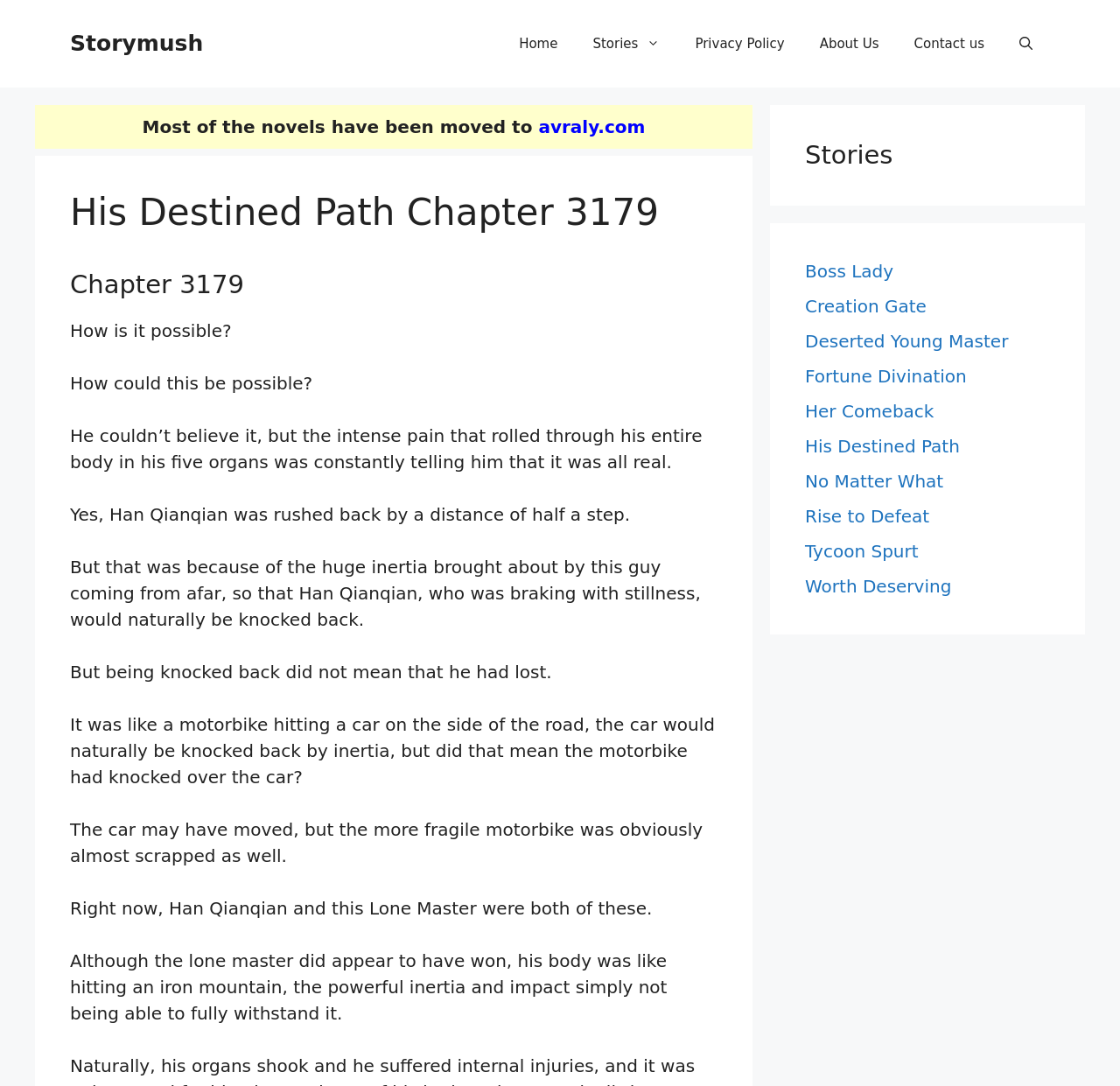Respond with a single word or phrase:
What is the current situation of Han Qianqian?

Knocked back